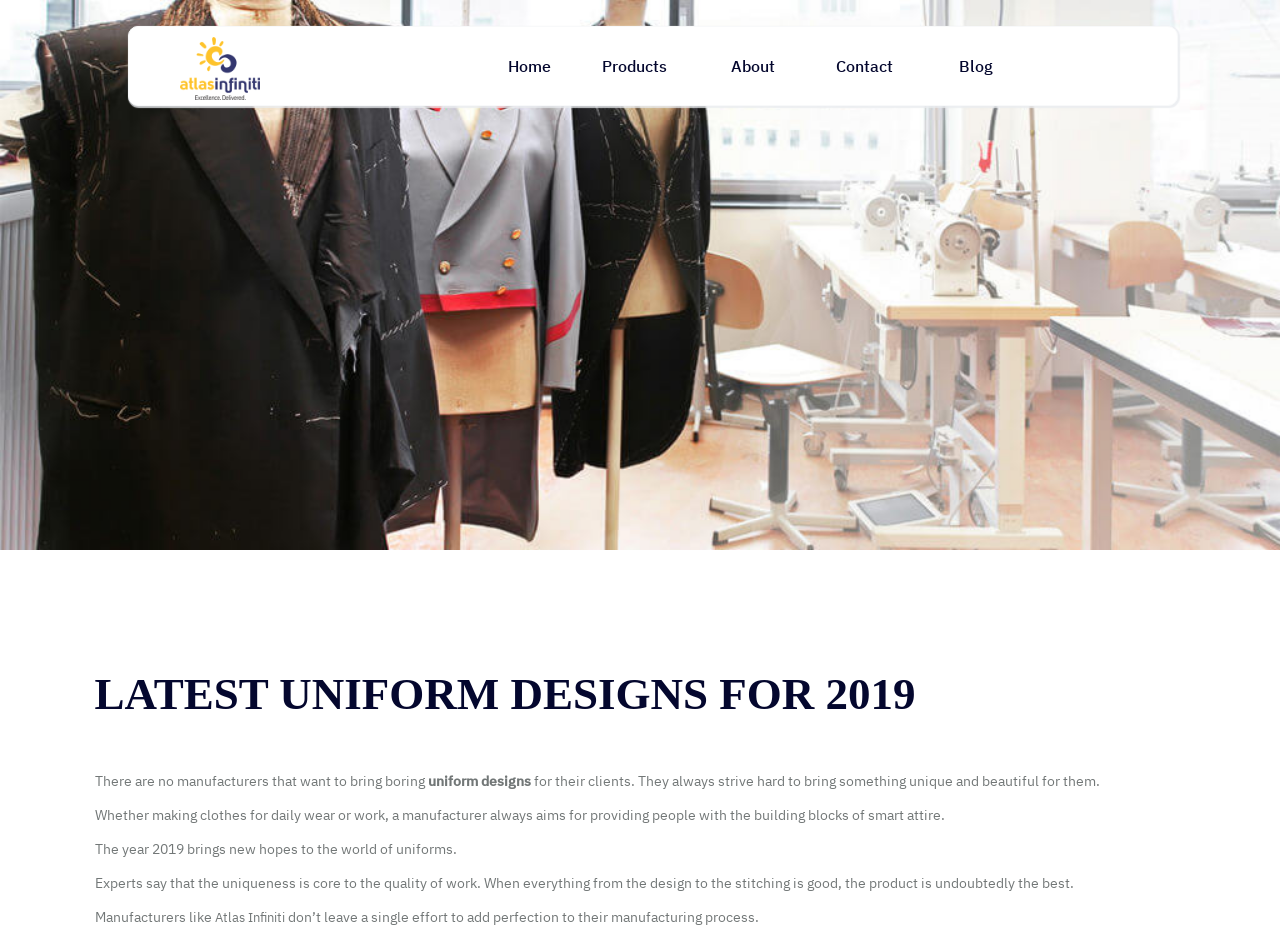Using the details from the image, please elaborate on the following question: What is the focus of uniform manufacturers in 2019?

According to the webpage, 'The year 2019 brings new hopes to the world of uniforms.' This implies that uniform manufacturers are focused on bringing new and innovative ideas to the industry in 2019.